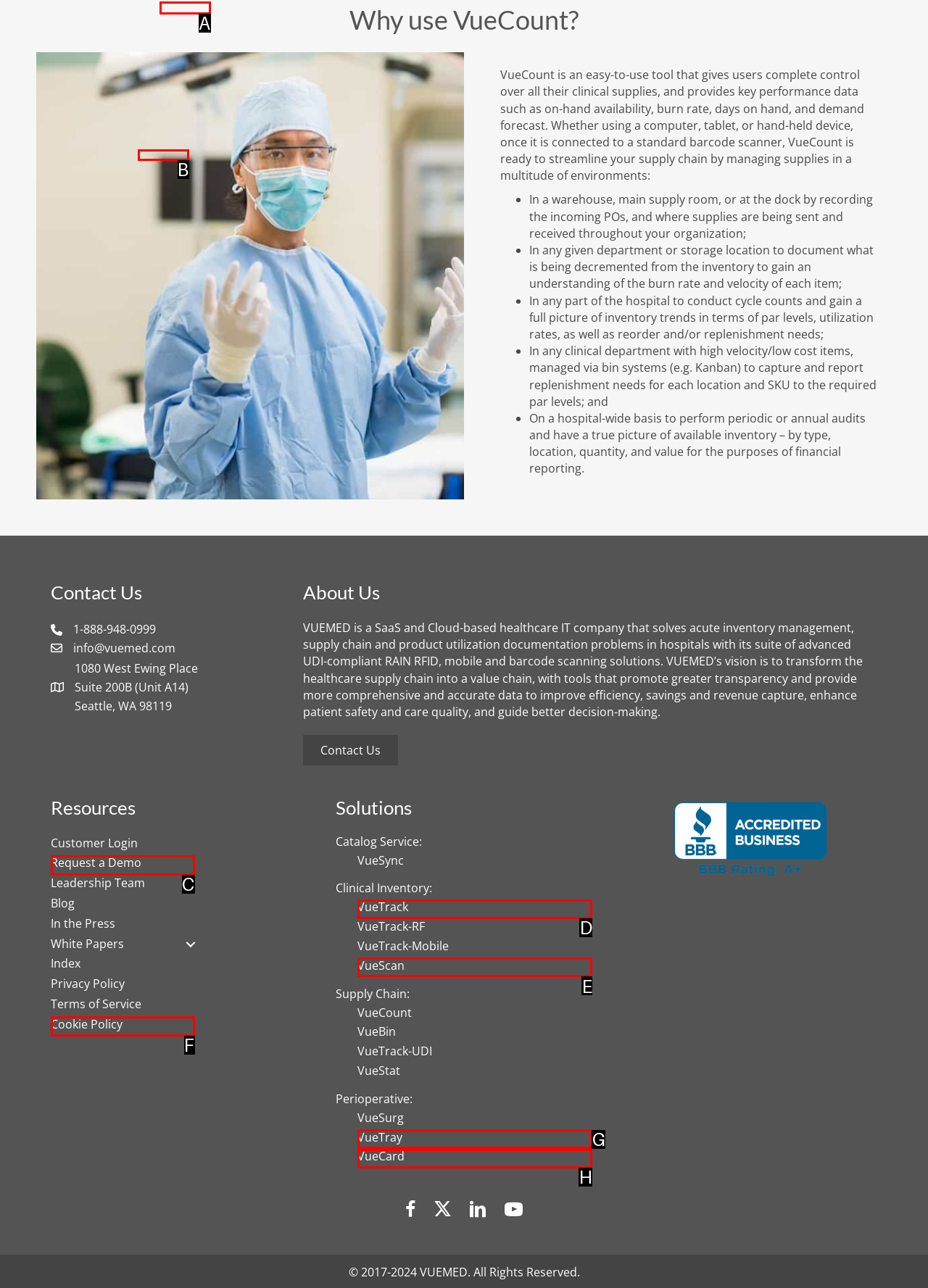Which option best describes: Cookie Policy
Respond with the letter of the appropriate choice.

F